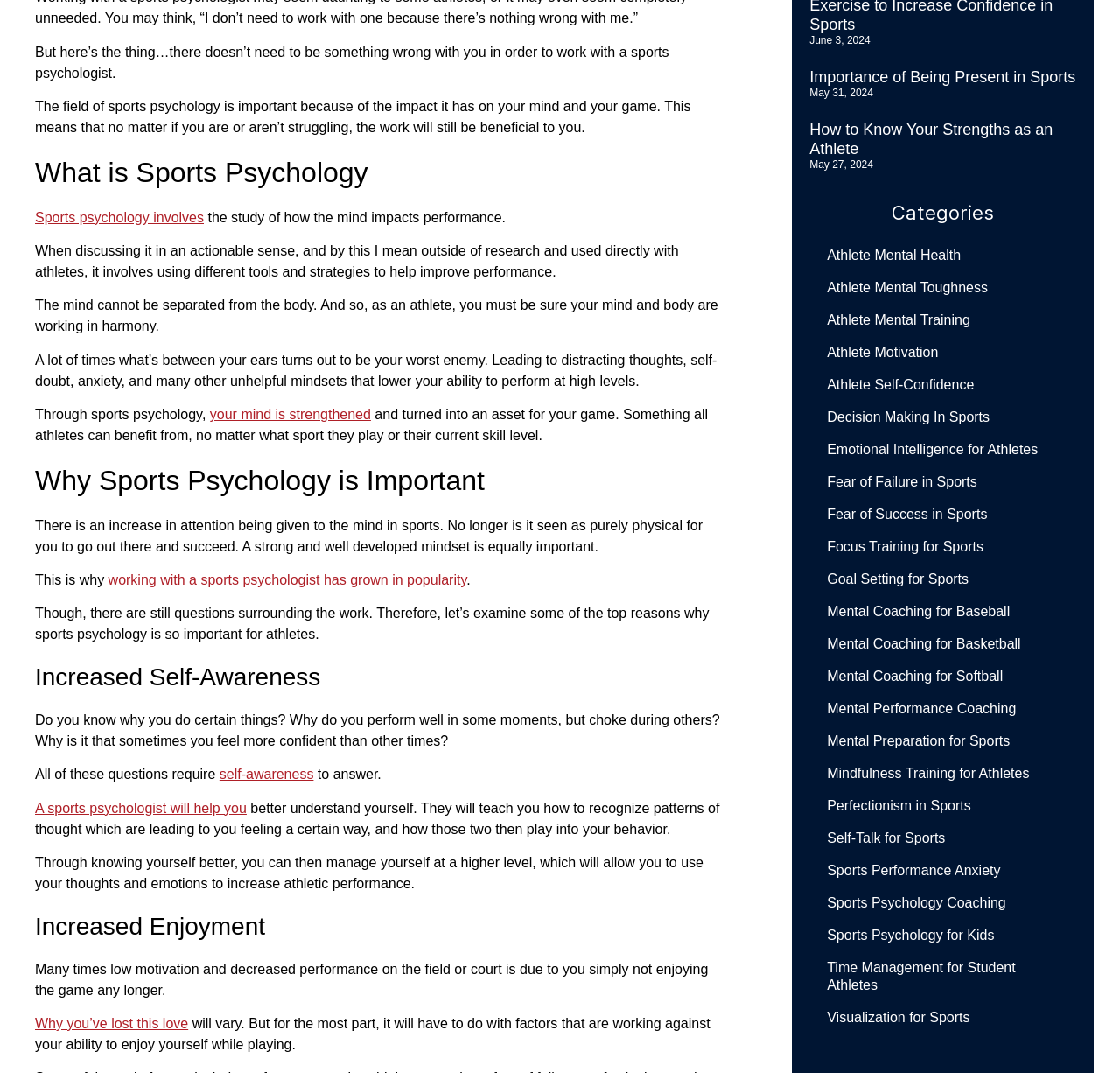Given the description: "LED", determine the bounding box coordinates of the UI element. The coordinates should be formatted as four float numbers between 0 and 1, [left, top, right, bottom].

None